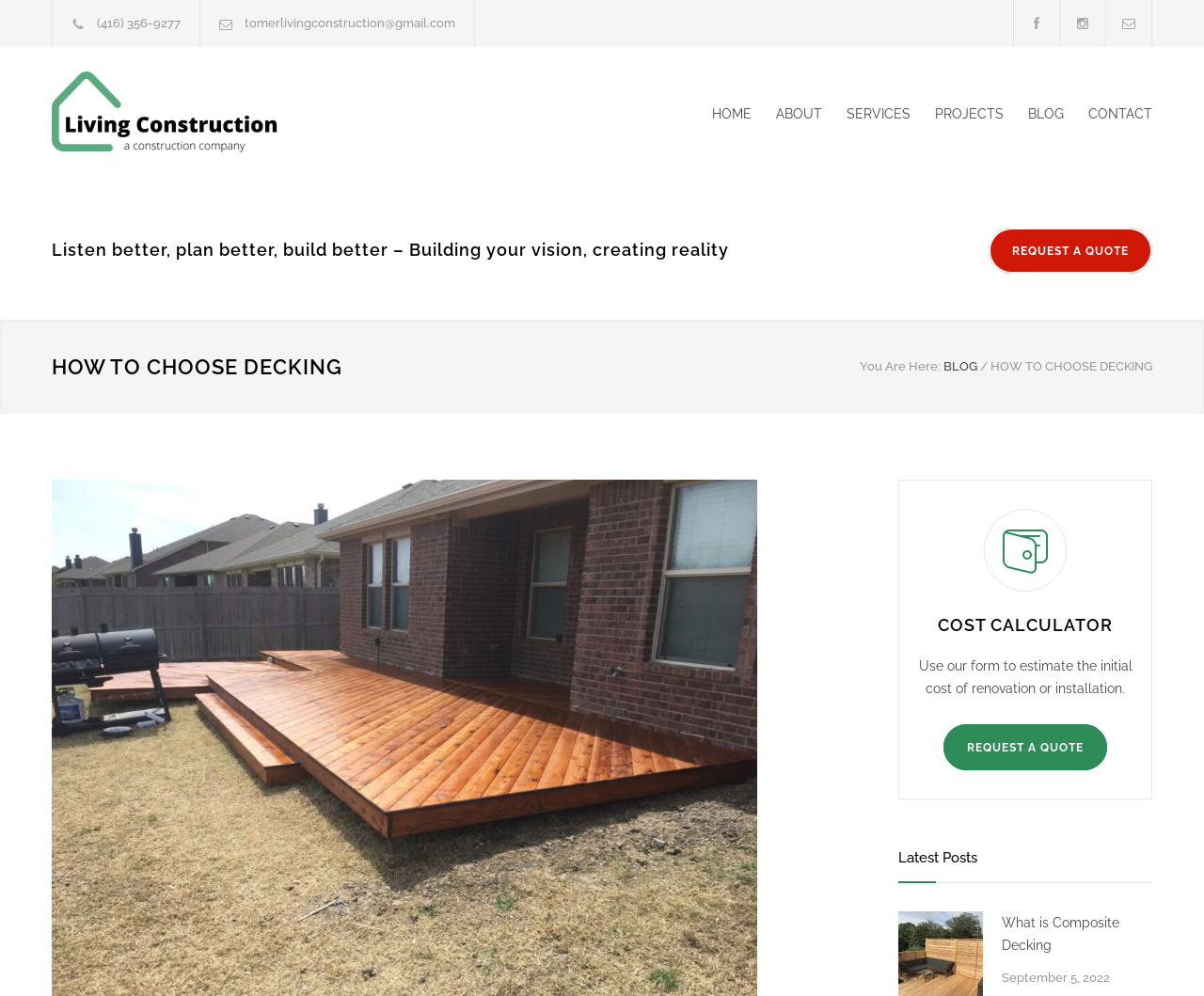Provide a comprehensive description of the webpage.

This webpage is about a construction company, Tomer Living Construction, and its services. At the top, there are contact information links, including a phone number and an email address, positioned on the left side of the page. On the right side, there are social media links, 'a', 'j', and 'm', which are likely Facebook, Instagram, and Mail icons.

Below the contact information, there is a navigation menu with links to different sections of the website, including 'HOME', 'ABOUT', 'SERVICES', 'PROJECTS', 'BLOG', and 'CONTACT'. These links are centered at the top of the page.

The main content of the page starts with a heading that reads "Listen better, plan better, build better – Building your vision, creating reality". Below this heading, there is a call-to-action button "REQUEST A QUOTE" on the right side.

The main topic of the page is "HOW TO CHOOSE DECKING", which is indicated by a heading. There is a subheading "You Are Here:" followed by a breadcrumb navigation trail, showing the current page as "HOW TO CHOOSE DECKING" under the "BLOG" section.

The page then discusses the topic of choosing decking, with a focus on the benefits of using the deep-colored, red part of cedar wood. The content is divided into sections, including a "COST CALCULATOR" section, which provides a form to estimate the initial cost of renovation or installation.

At the bottom of the page, there is a "Latest Posts" section, which lists two recent blog posts, both titled "What is Composite Decking", with a date "September 5, 2022" below the second post.